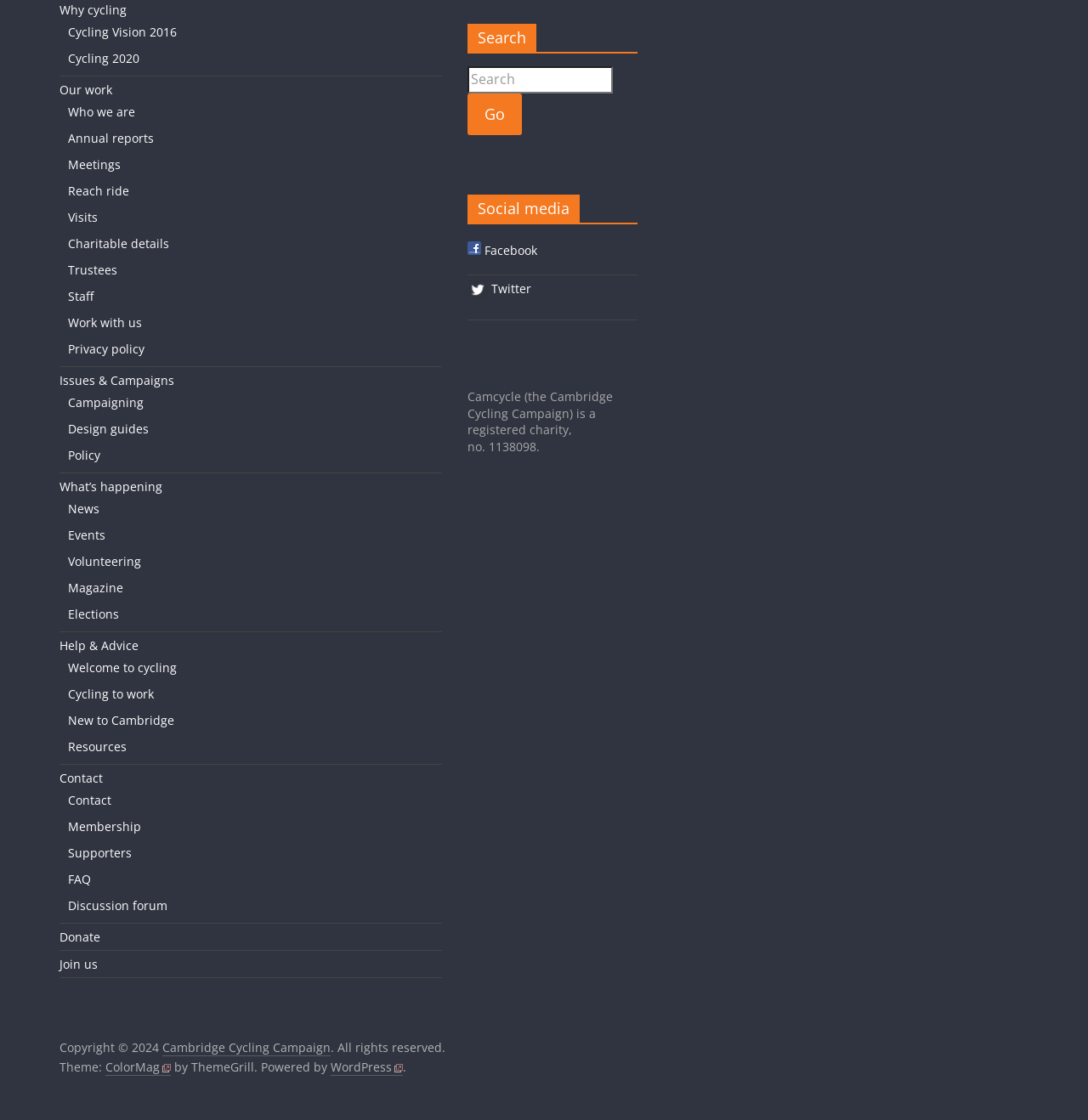What is the purpose of the 'Search' function?
Look at the image and construct a detailed response to the question.

The 'Search' function is located in the complementary section with bounding box coordinates [0.43, 0.021, 0.586, 0.143] and has a search box and a 'Go' button, indicating that it is used to search the website for specific content.